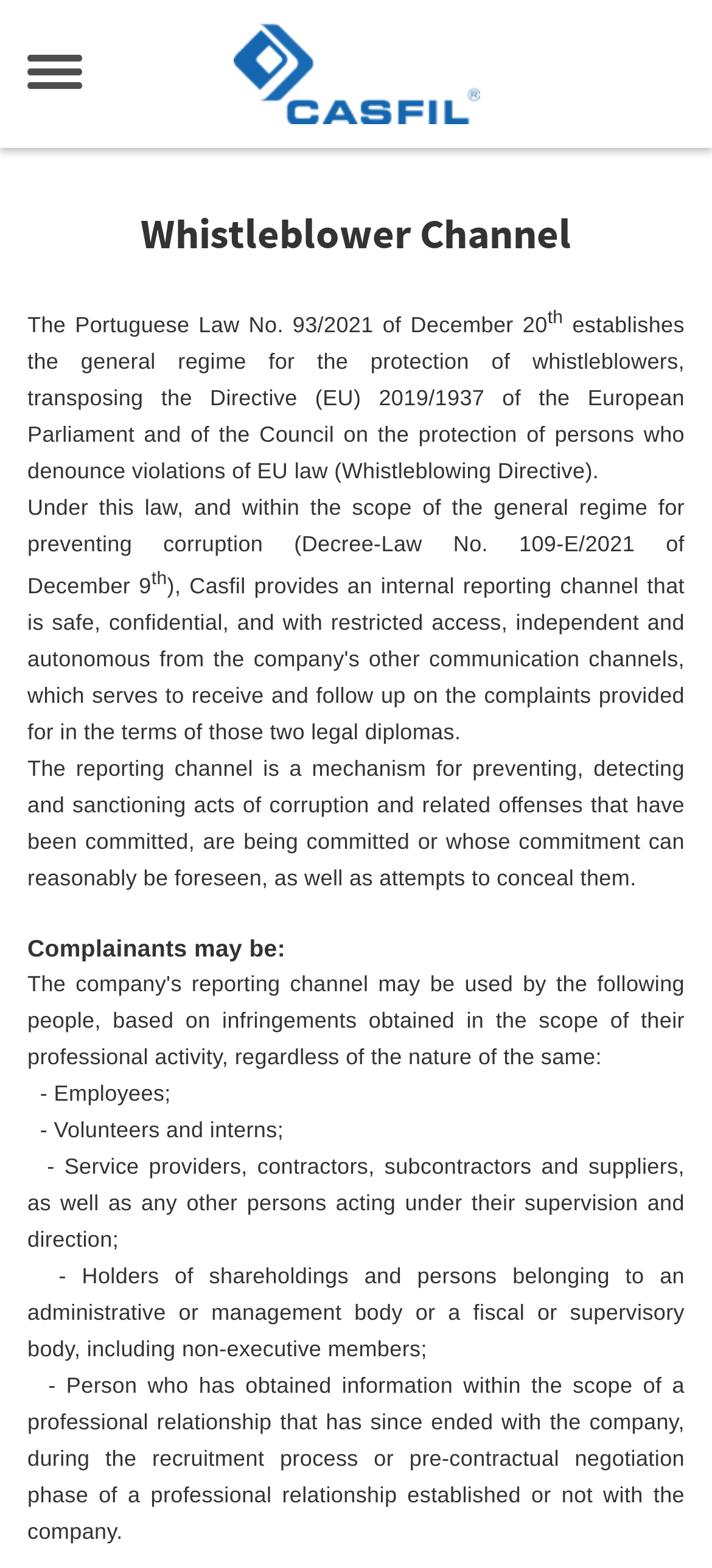What is the Whistleblowing Directive related to?
Using the screenshot, give a one-word or short phrase answer.

EU law